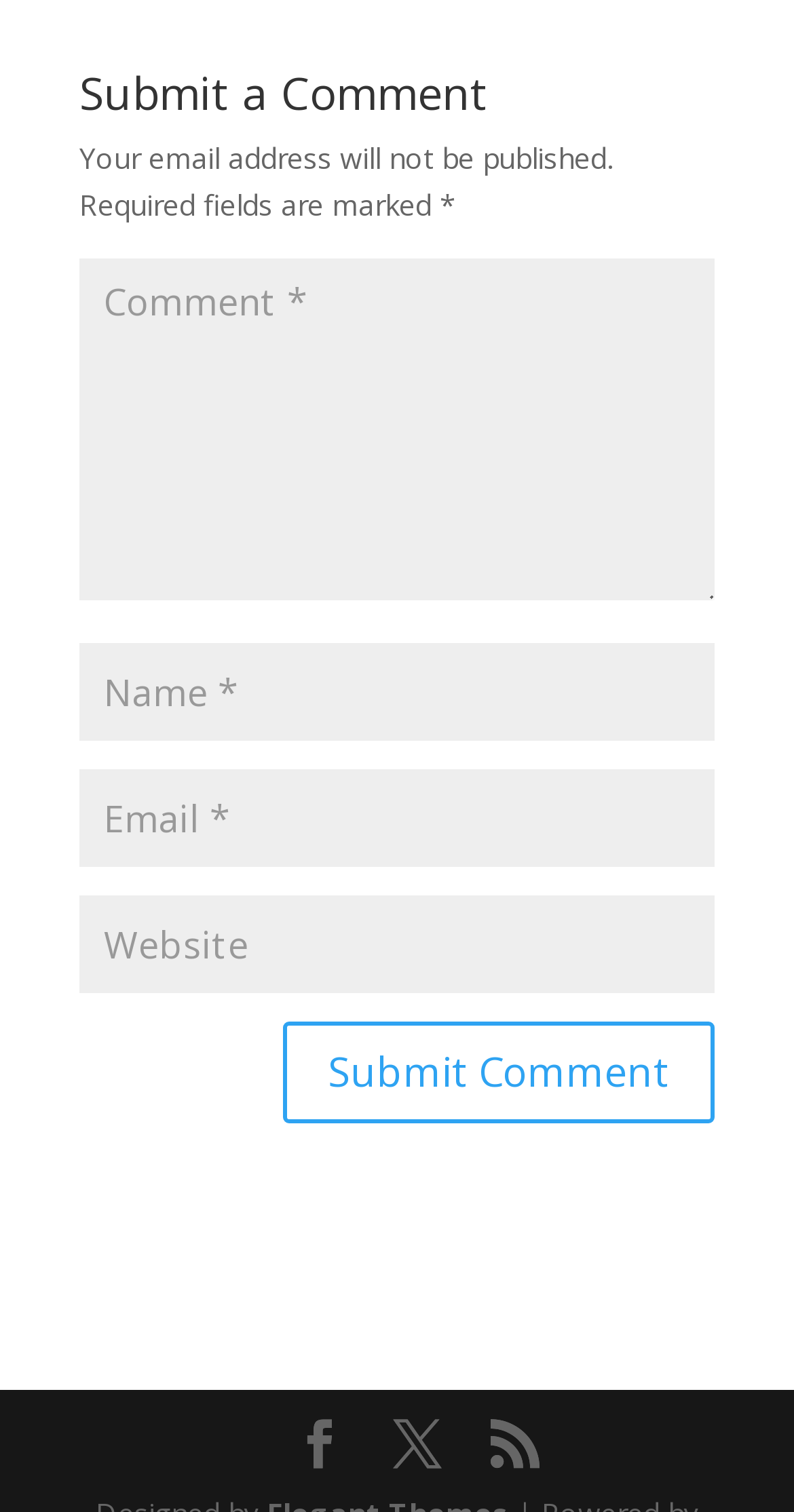How many required fields are there?
Based on the image, respond with a single word or phrase.

Three